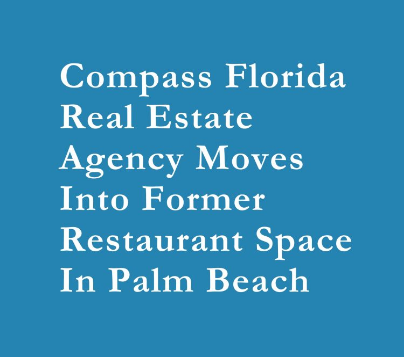Use a single word or phrase to answer this question: 
What is the subject of the text in the image?

Real Estate Agency